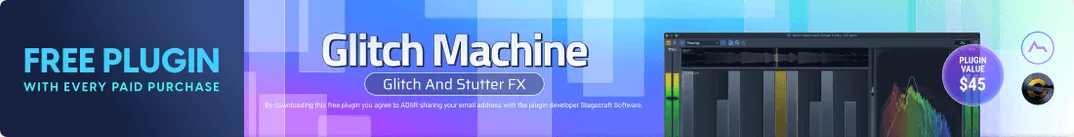What colors are used in the graphic's aesthetic?
From the details in the image, provide a complete and detailed answer to the question.

The caption describes the overall aesthetic of the graphic as combining soft blue and purple hues, creating an eye-catching and modern look.